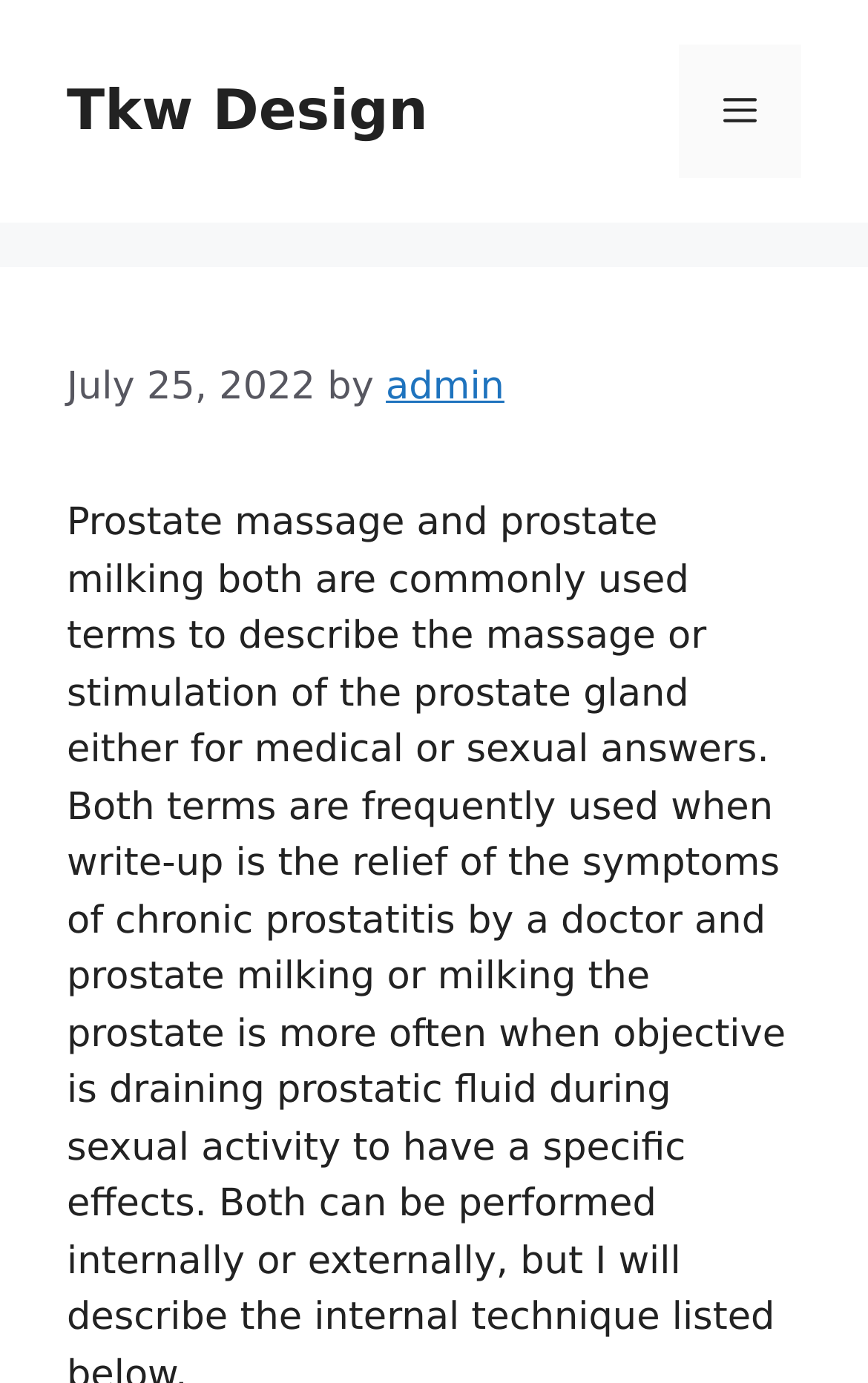Provide a short answer to the following question with just one word or phrase: What is the name of the website?

Tkw Design